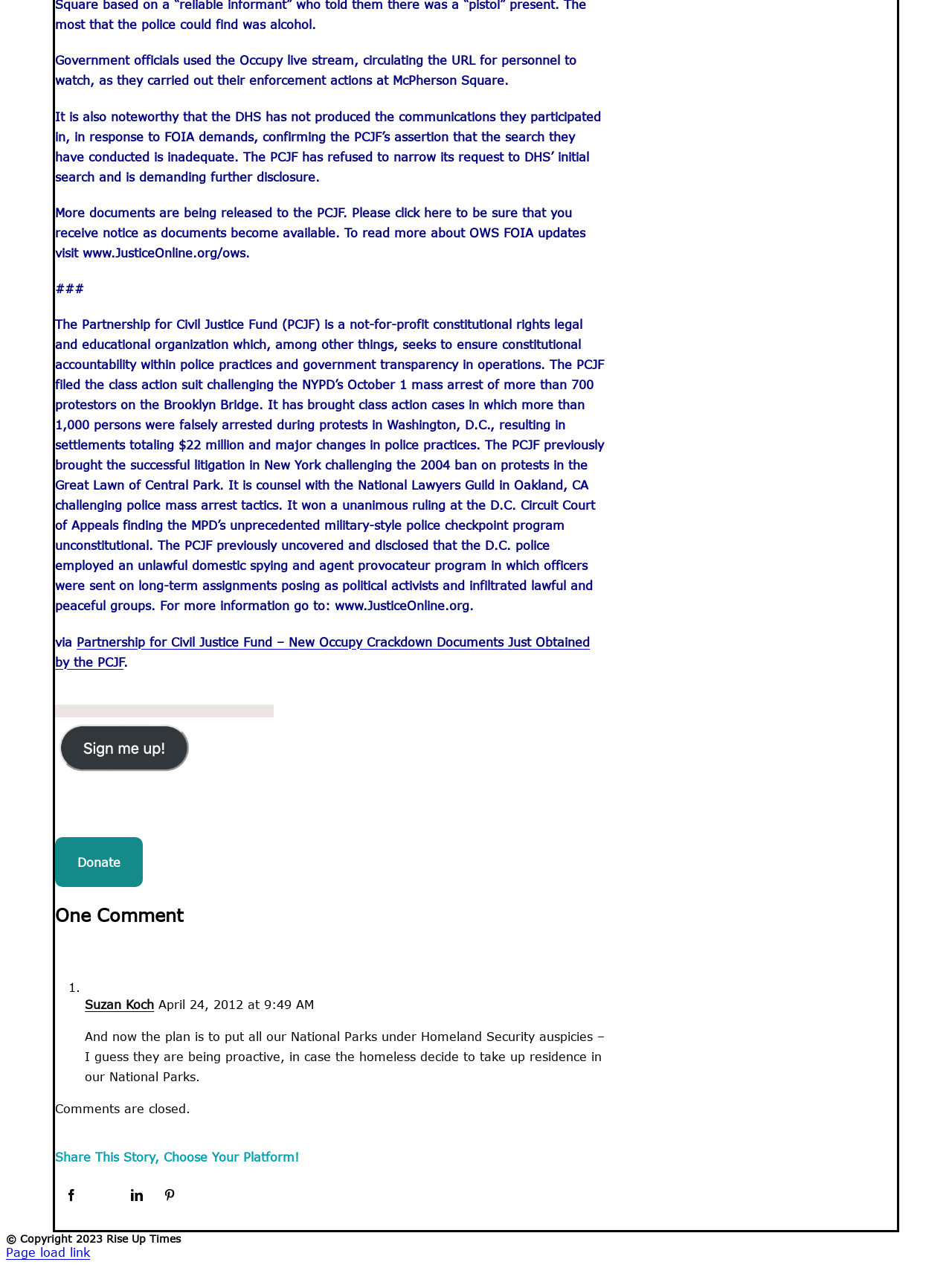Kindly determine the bounding box coordinates of the area that needs to be clicked to fulfill this instruction: "Click the 'Partnership for Civil Justice Fund – New Occupy Crackdown Documents Just Obtained by the PCJF' link".

[0.05, 0.842, 0.568, 0.872]